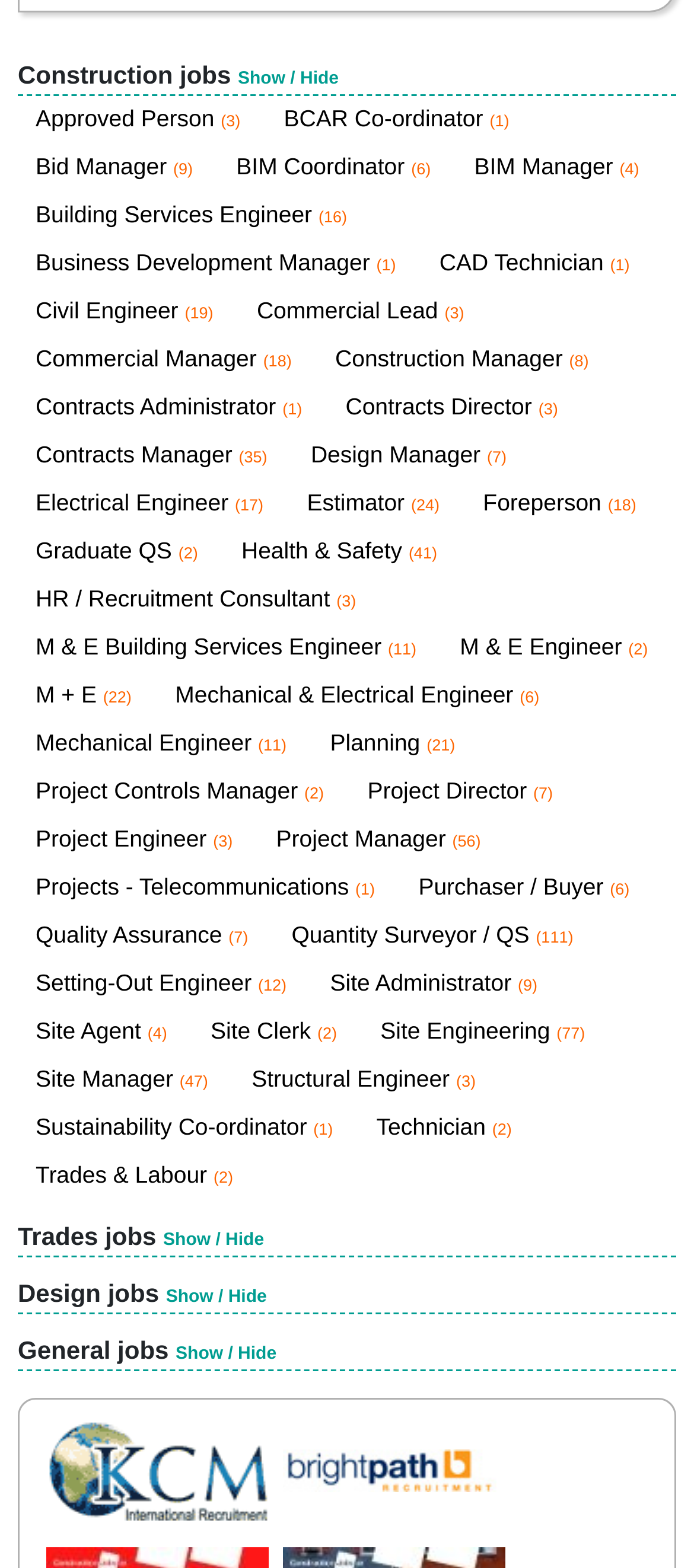How many 'Site Manager' jobs are available?
Answer the question with just one word or phrase using the image.

47